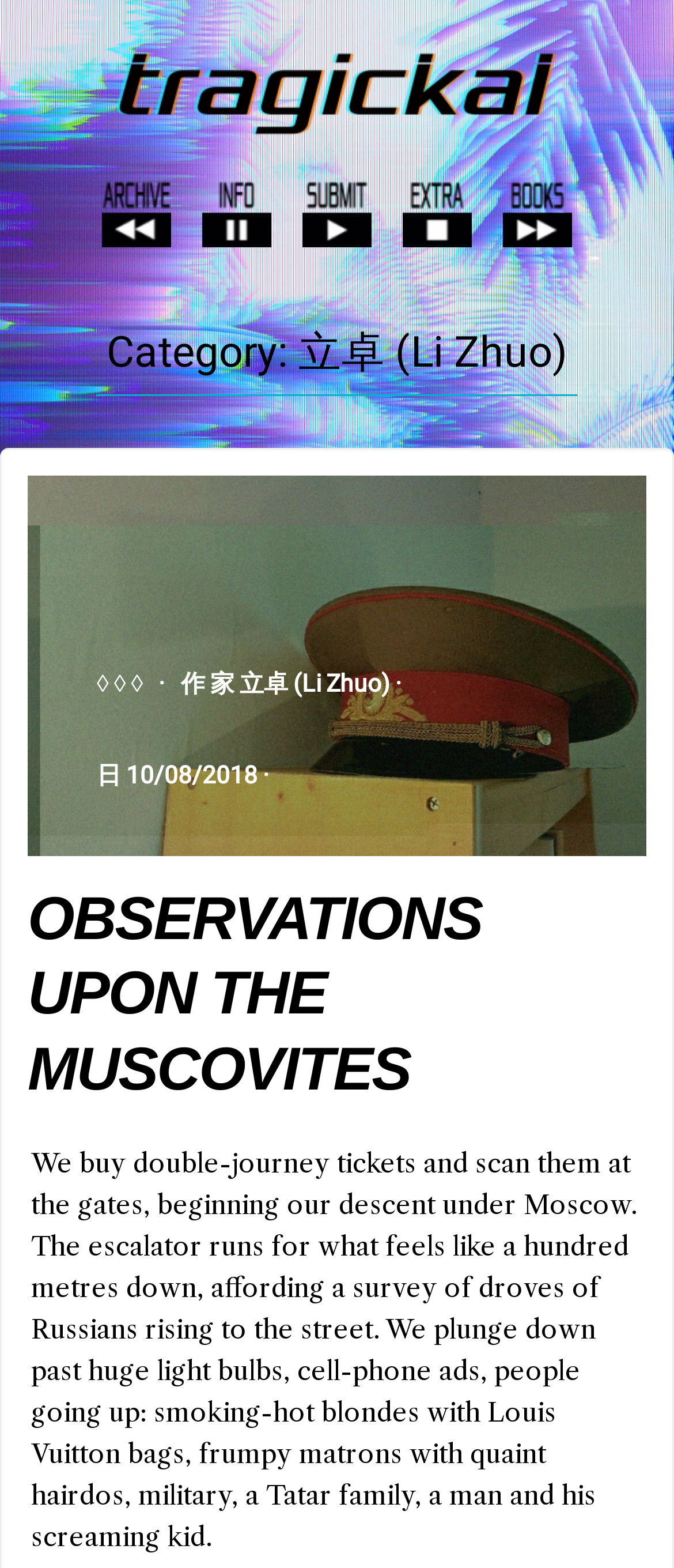Use a single word or phrase to answer the following:
When was the article published?

10/08/2018